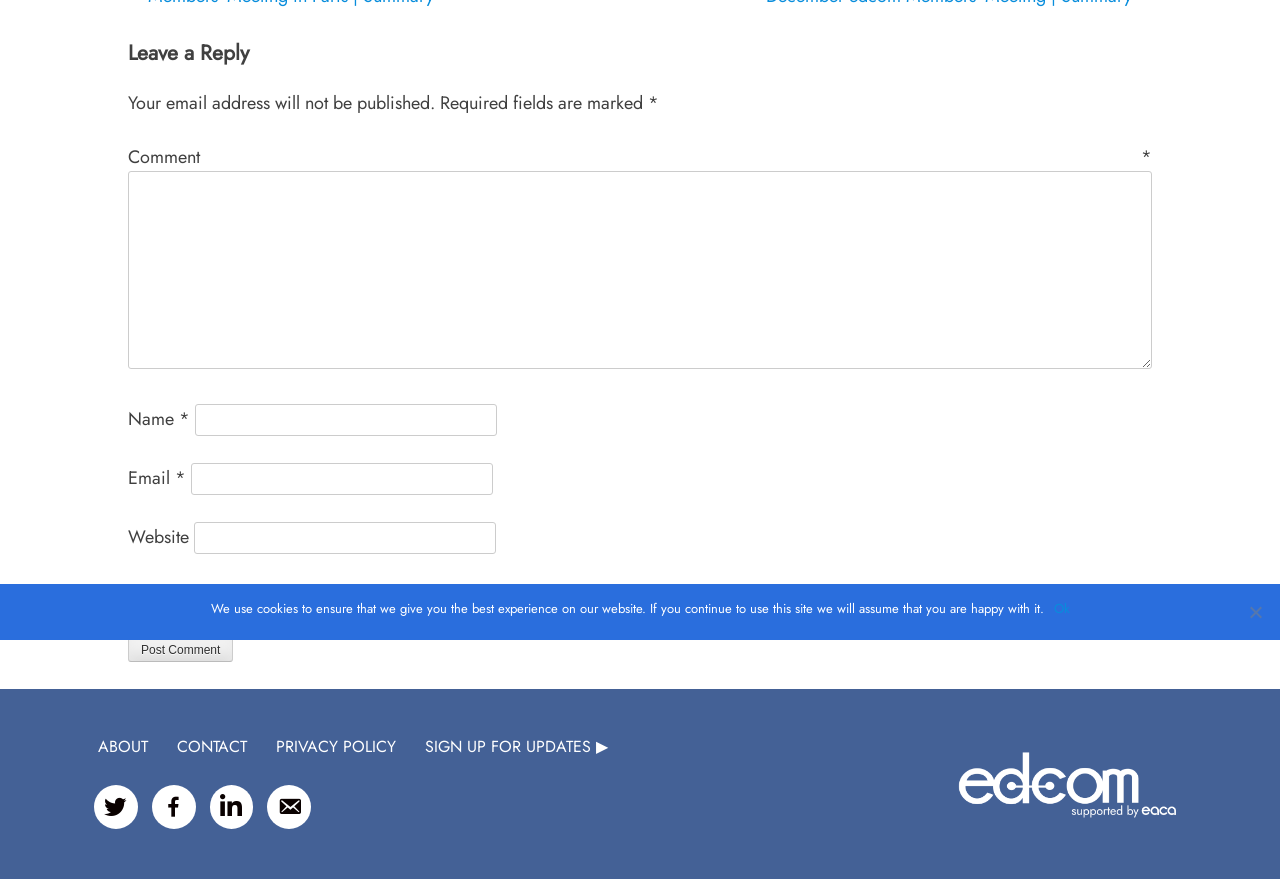Determine the bounding box coordinates for the UI element described. Format the coordinates as (top-left x, top-left y, bottom-right x, bottom-right y) and ensure all values are between 0 and 1. Element description: ABOUT

[0.066, 0.829, 0.127, 0.87]